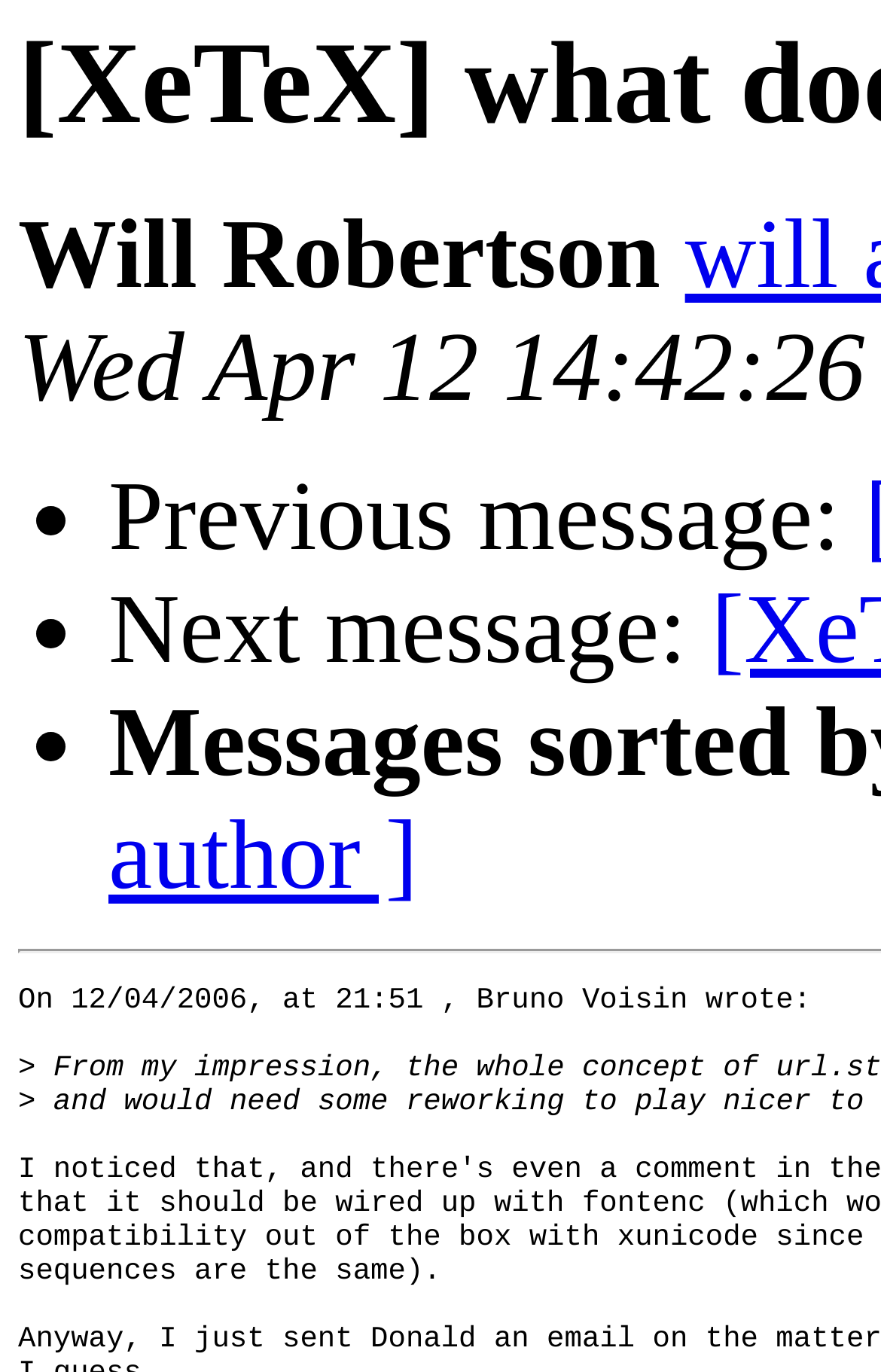Refer to the image and offer a detailed explanation in response to the question: What is the format of the message?

I determined the format of the message by examining the text 'On 12/04/2006, at 21:51, Bruno Voisin wrote:' which includes a timestamp and a message body, indicating that the format of the message is text with a timestamp.